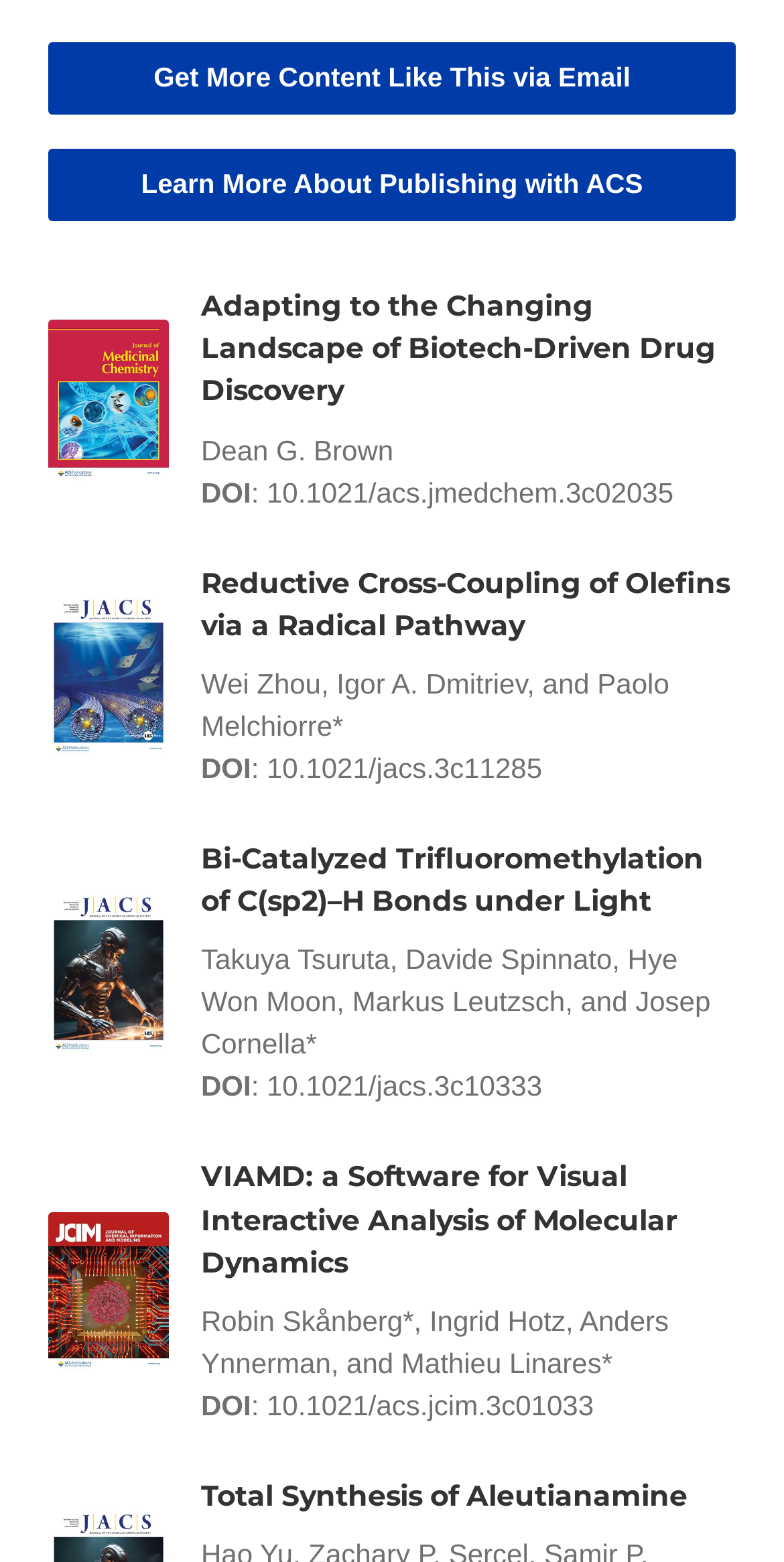What is the purpose of the 'Learn More About Publishing with ACS' link?
Answer with a single word or phrase by referring to the visual content.

Publishing information